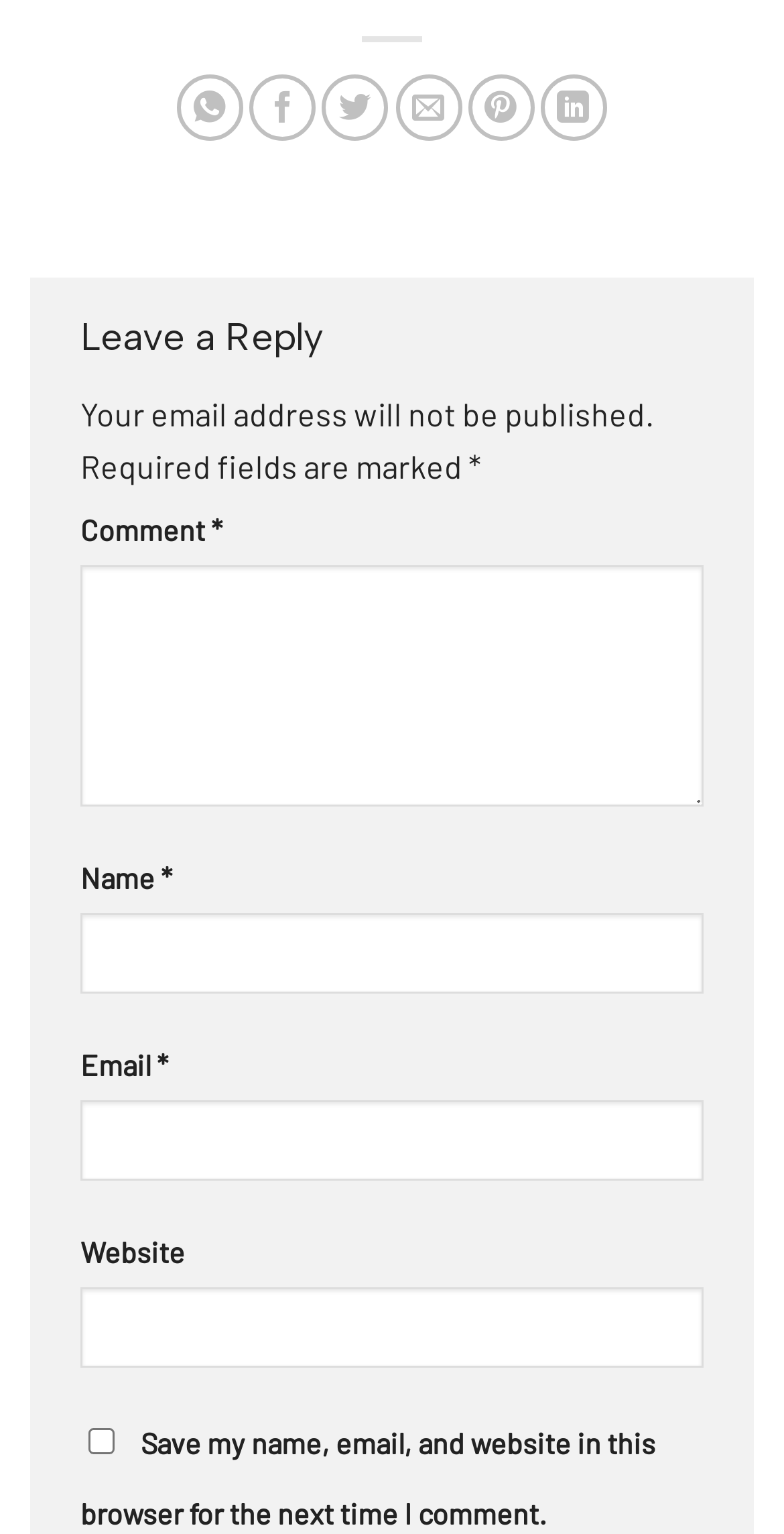Respond to the question with just a single word or phrase: 
What is the purpose of the checkbox at the bottom?

Save user data